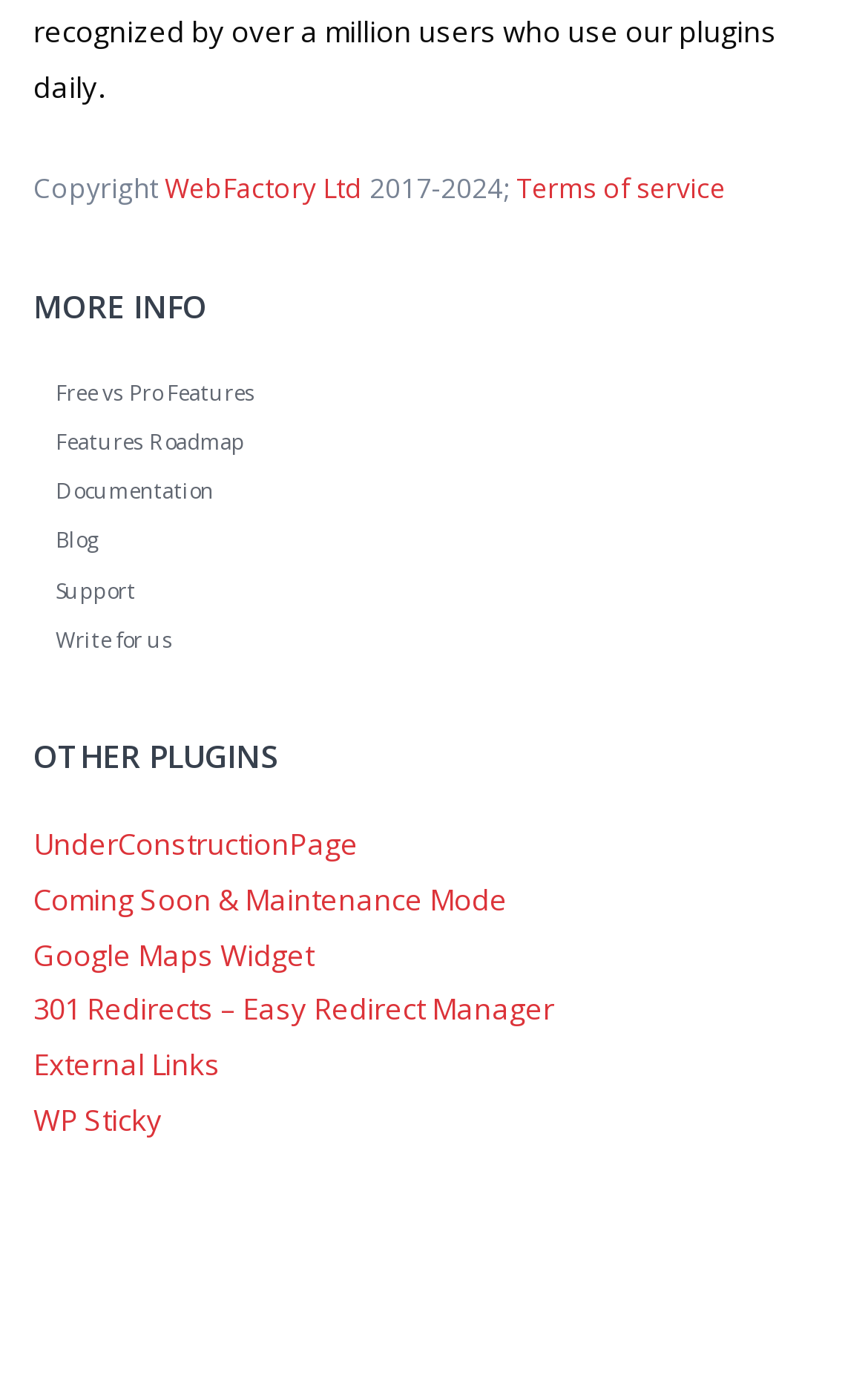Please indicate the bounding box coordinates for the clickable area to complete the following task: "Visit the blog". The coordinates should be specified as four float numbers between 0 and 1, i.e., [left, top, right, bottom].

[0.064, 0.37, 0.936, 0.405]